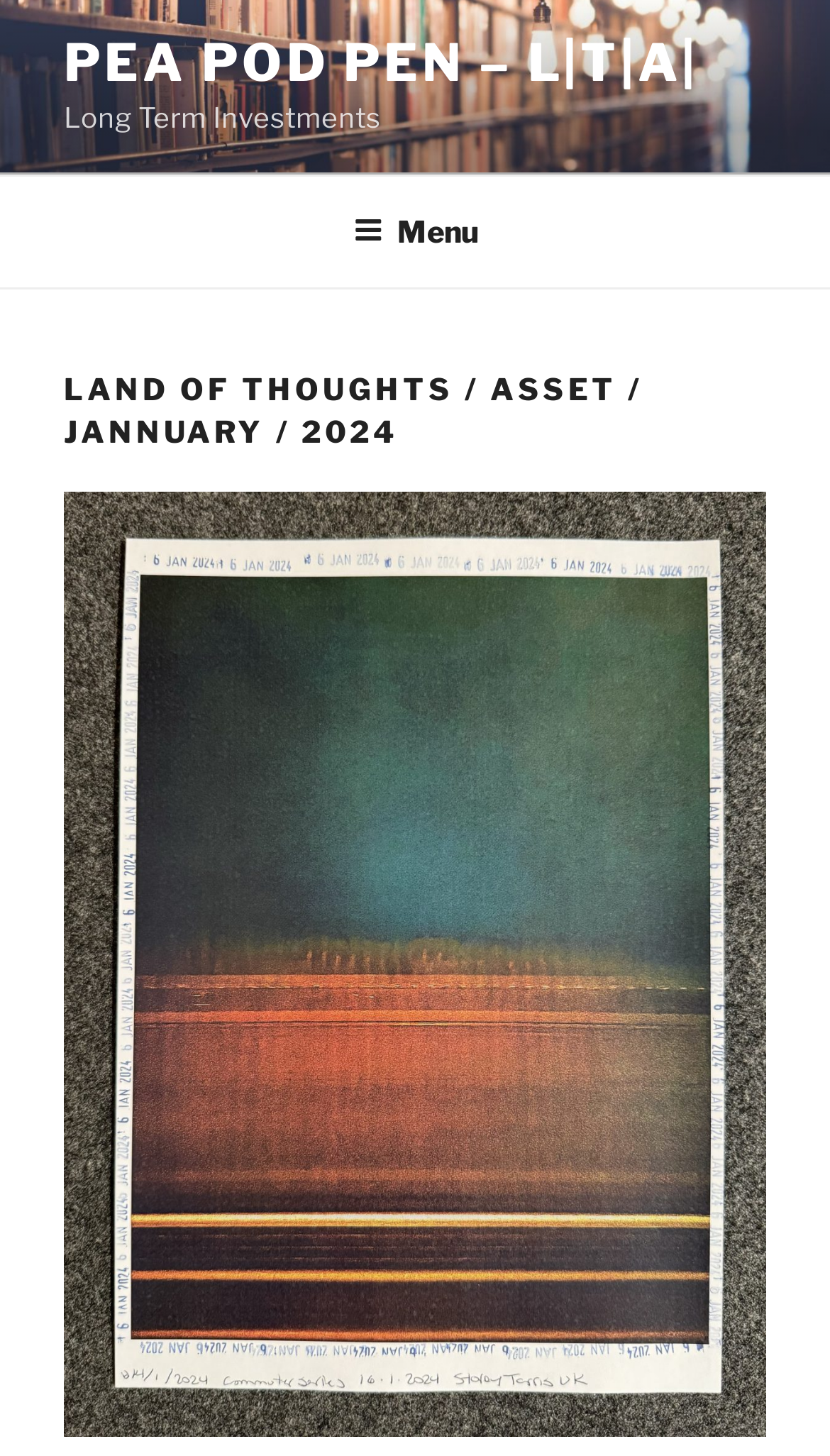Please determine the bounding box coordinates, formatted as (top-left x, top-left y, bottom-right x, bottom-right y), with all values as floating point numbers between 0 and 1. Identify the bounding box of the region described as: Menu

[0.388, 0.122, 0.612, 0.194]